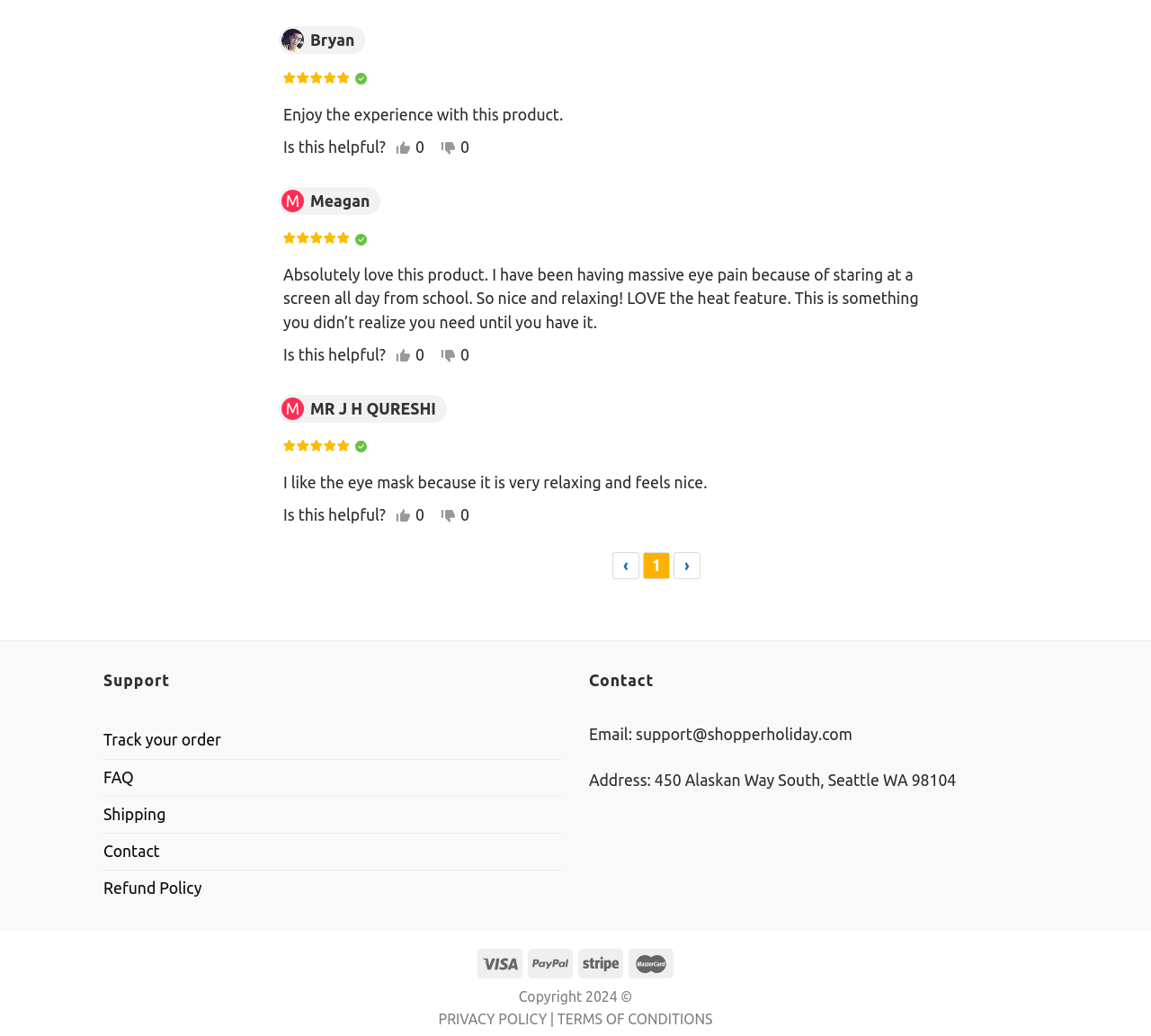Please find the bounding box coordinates of the section that needs to be clicked to achieve this instruction: "Read the privacy policy".

[0.381, 0.976, 0.475, 0.992]